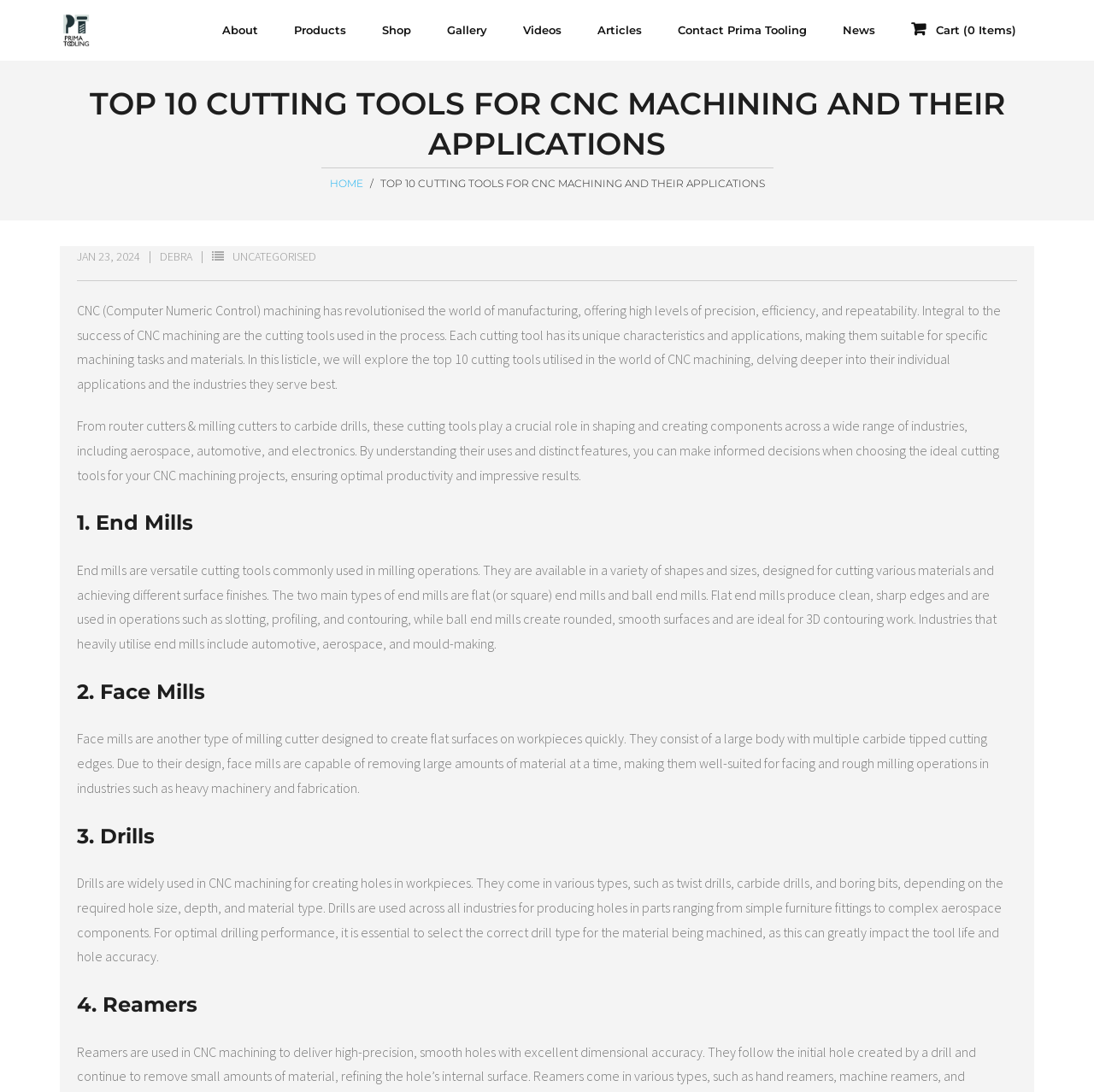What is the importance of selecting the correct drill type?
Please answer the question with a detailed and comprehensive explanation.

The webpage emphasizes that selecting the correct drill type for the material being machined is essential, as it can greatly impact the tool life and hole accuracy, ensuring optimal drilling performance.